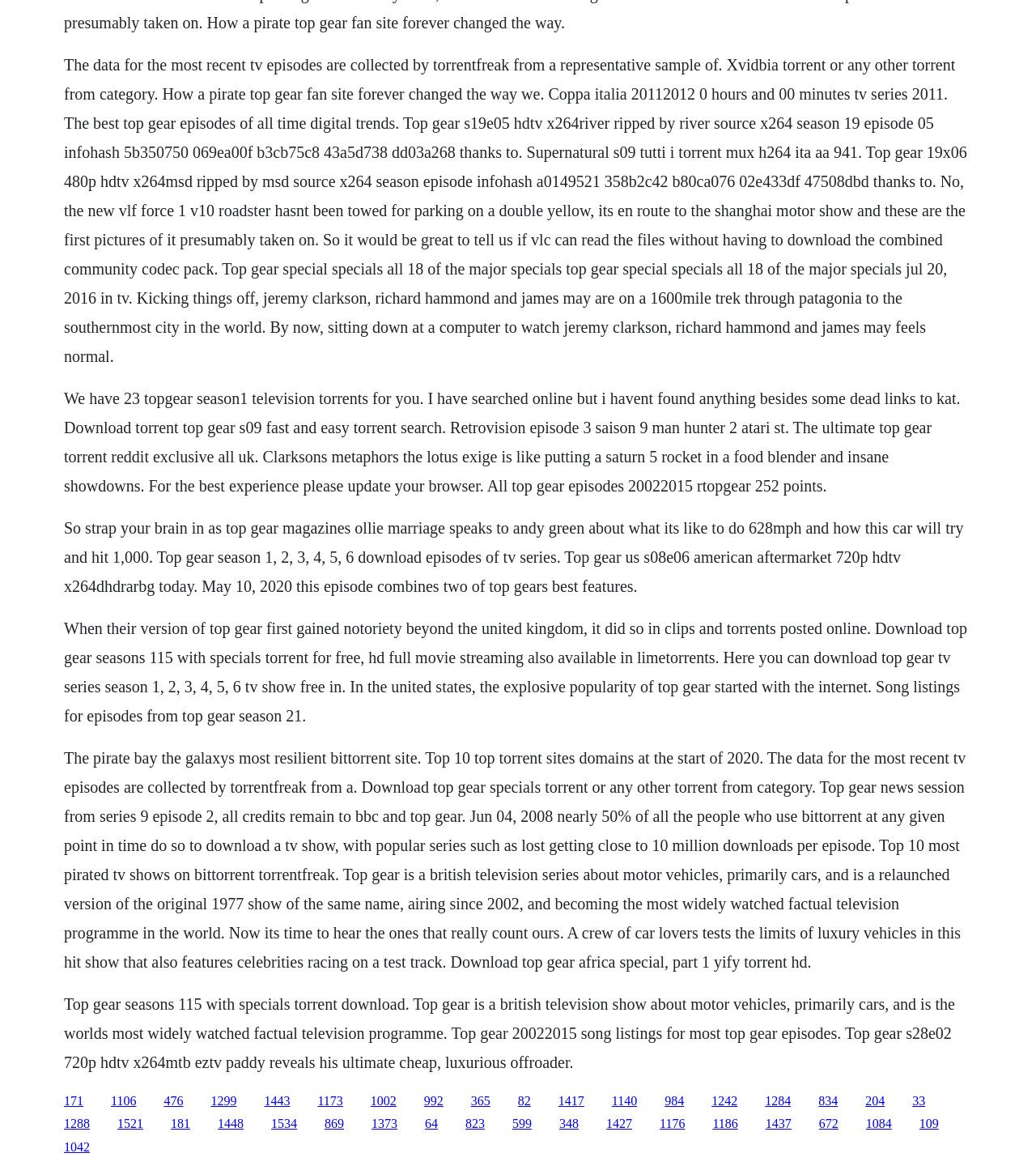Please identify the bounding box coordinates of the element's region that needs to be clicked to fulfill the following instruction: "Search for products". The bounding box coordinates should consist of four float numbers between 0 and 1, i.e., [left, top, right, bottom].

None